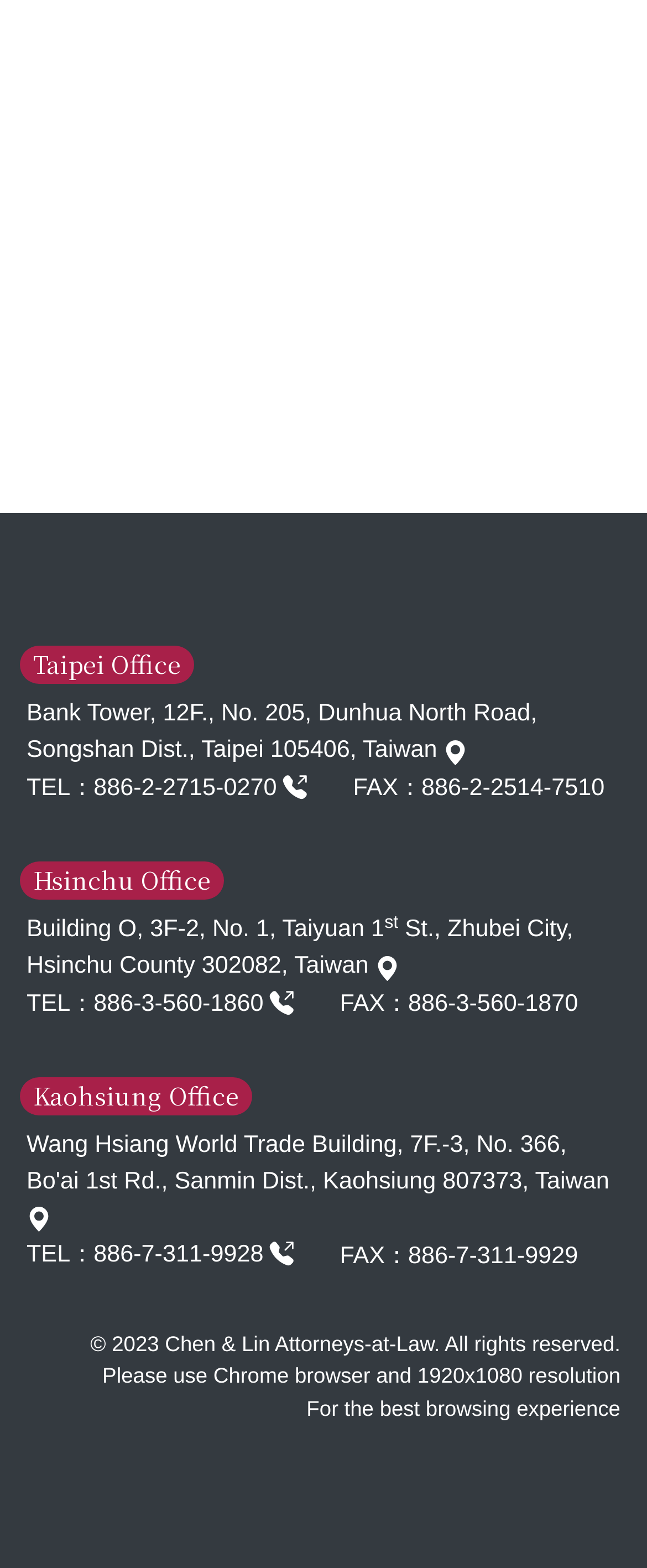Can you give a detailed response to the following question using the information from the image? What is the fax number of the Taipei Office?

I looked for the fax number associated with the Taipei Office, which is listed below the address and phone number. The fax number is 886-2-2514-7510.